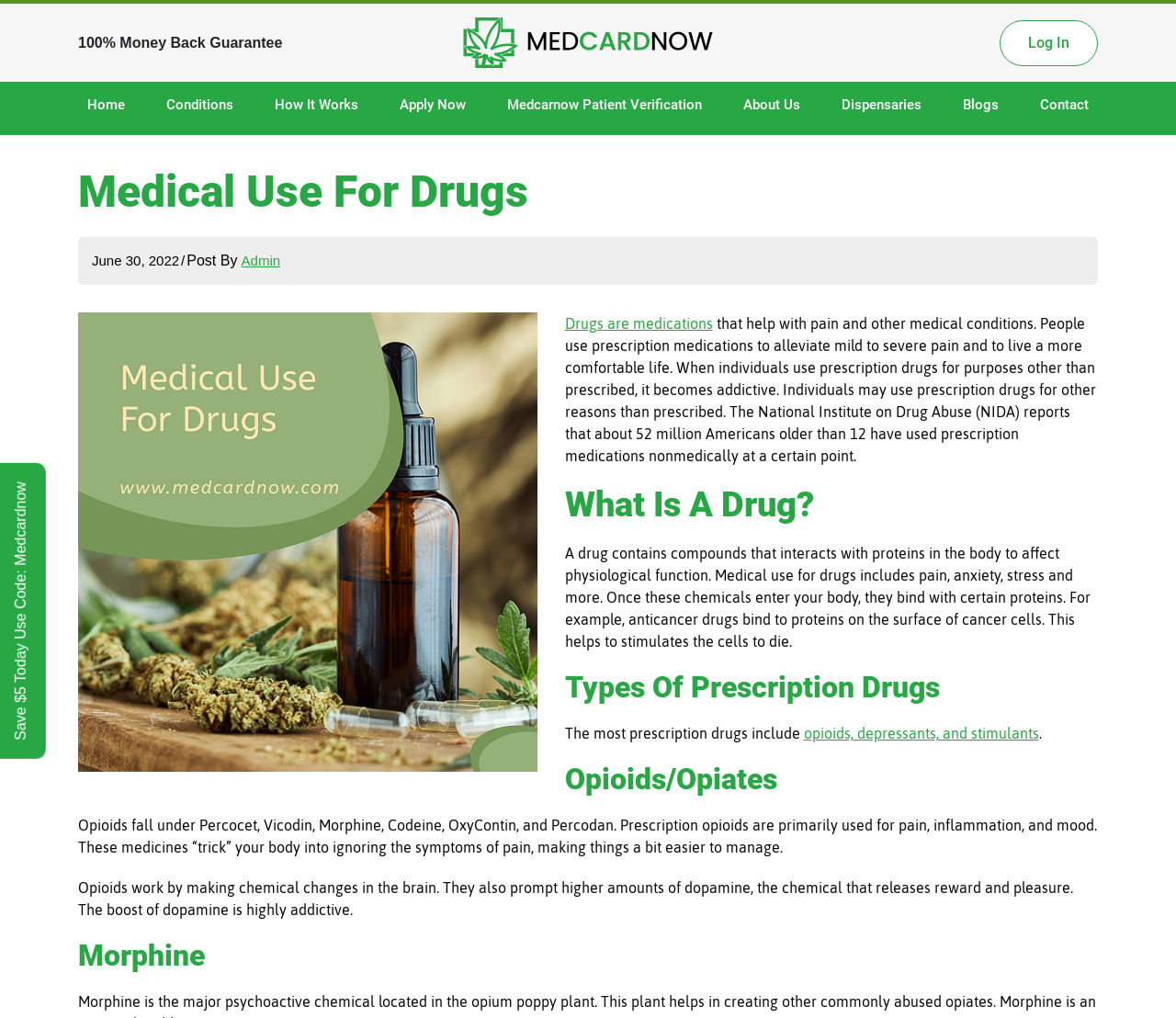Using the provided element description "Log In", determine the bounding box coordinates of the UI element.

[0.85, 0.019, 0.934, 0.065]